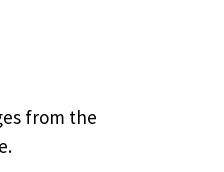Give a short answer to this question using one word or a phrase:
What is Pure IT's status in the technology service industry?

Leading provider